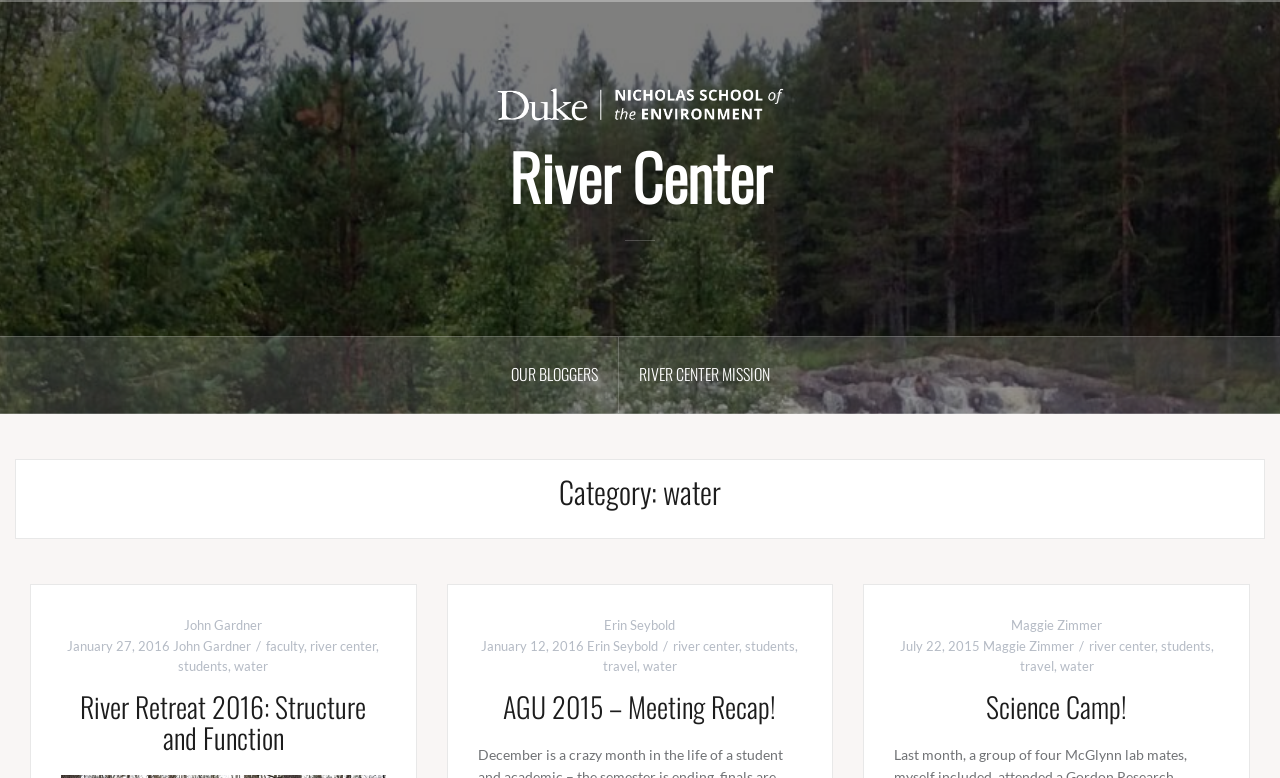Identify the bounding box coordinates of the clickable region necessary to fulfill the following instruction: "view River Retreat 2016: Structure and Function". The bounding box coordinates should be four float numbers between 0 and 1, i.e., [left, top, right, bottom].

[0.048, 0.89, 0.301, 0.969]